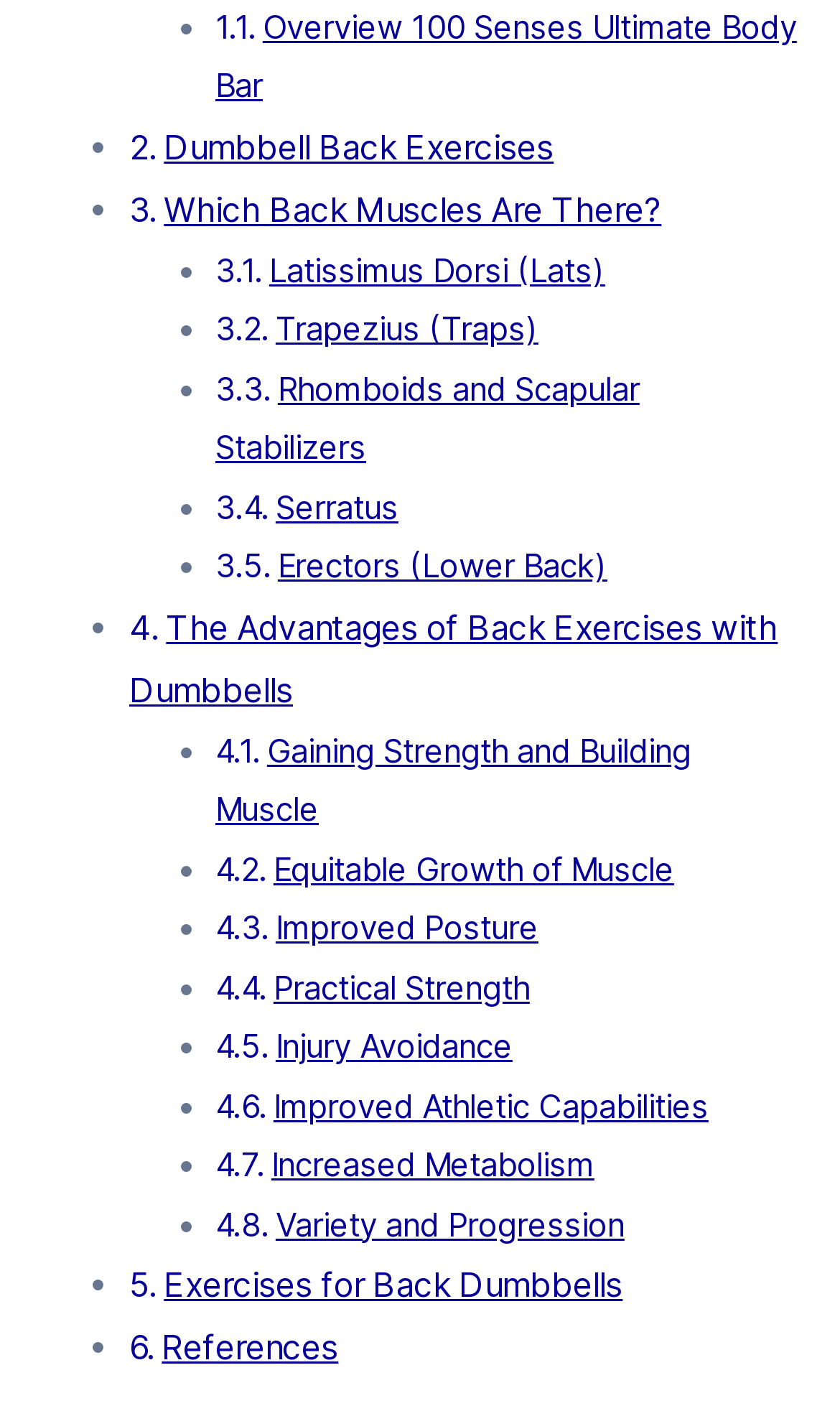Is there a section for references on this webpage?
Please provide an in-depth and detailed response to the question.

The webpage has a link at the bottom labeled 'References', indicating that there is a section for references on this webpage.